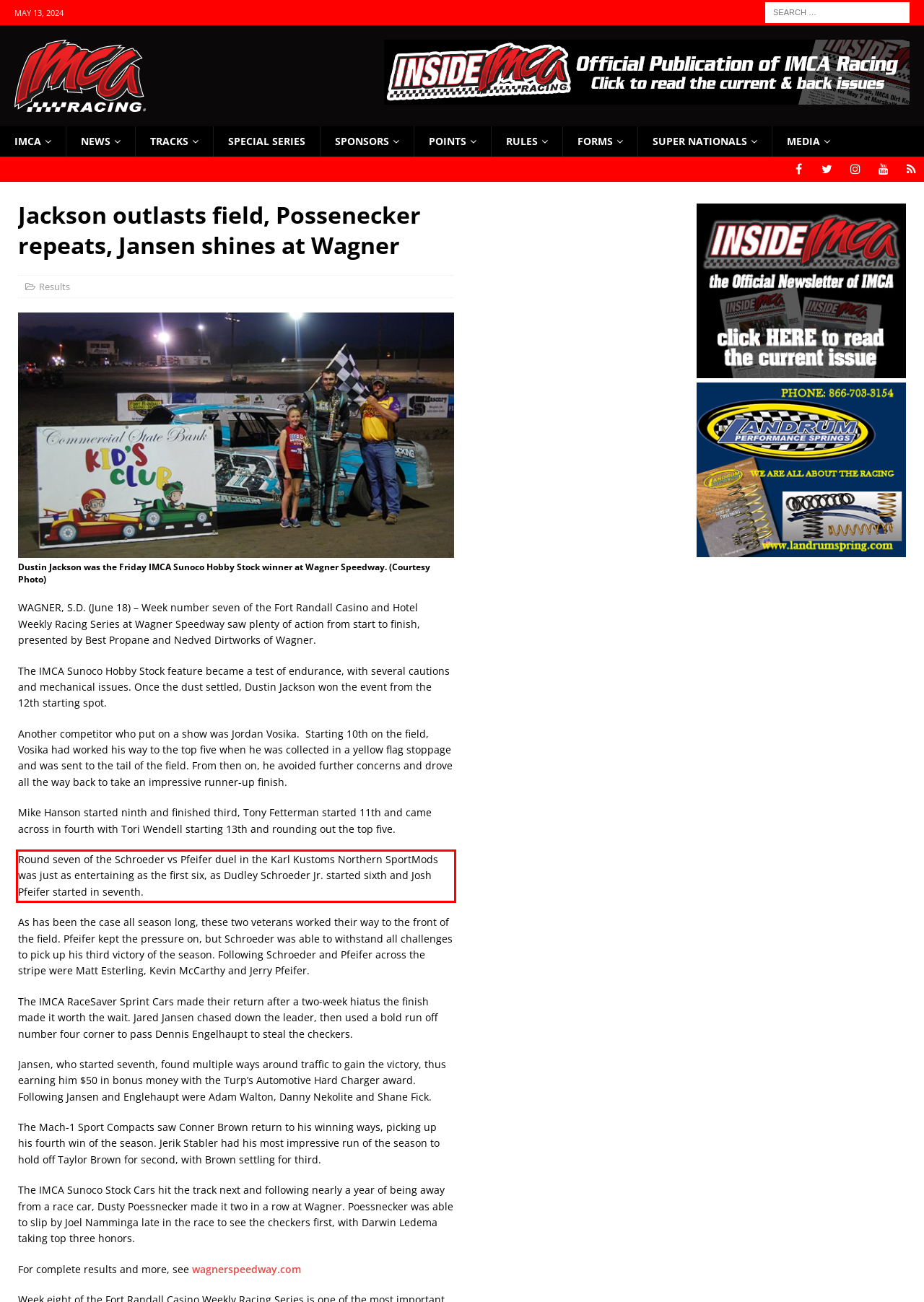View the screenshot of the webpage and identify the UI element surrounded by a red bounding box. Extract the text contained within this red bounding box.

Round seven of the Schroeder vs Pfeifer duel in the Karl Kustoms Northern SportMods was just as entertaining as the first six, as Dudley Schroeder Jr. started sixth and Josh Pfeifer started in seventh.